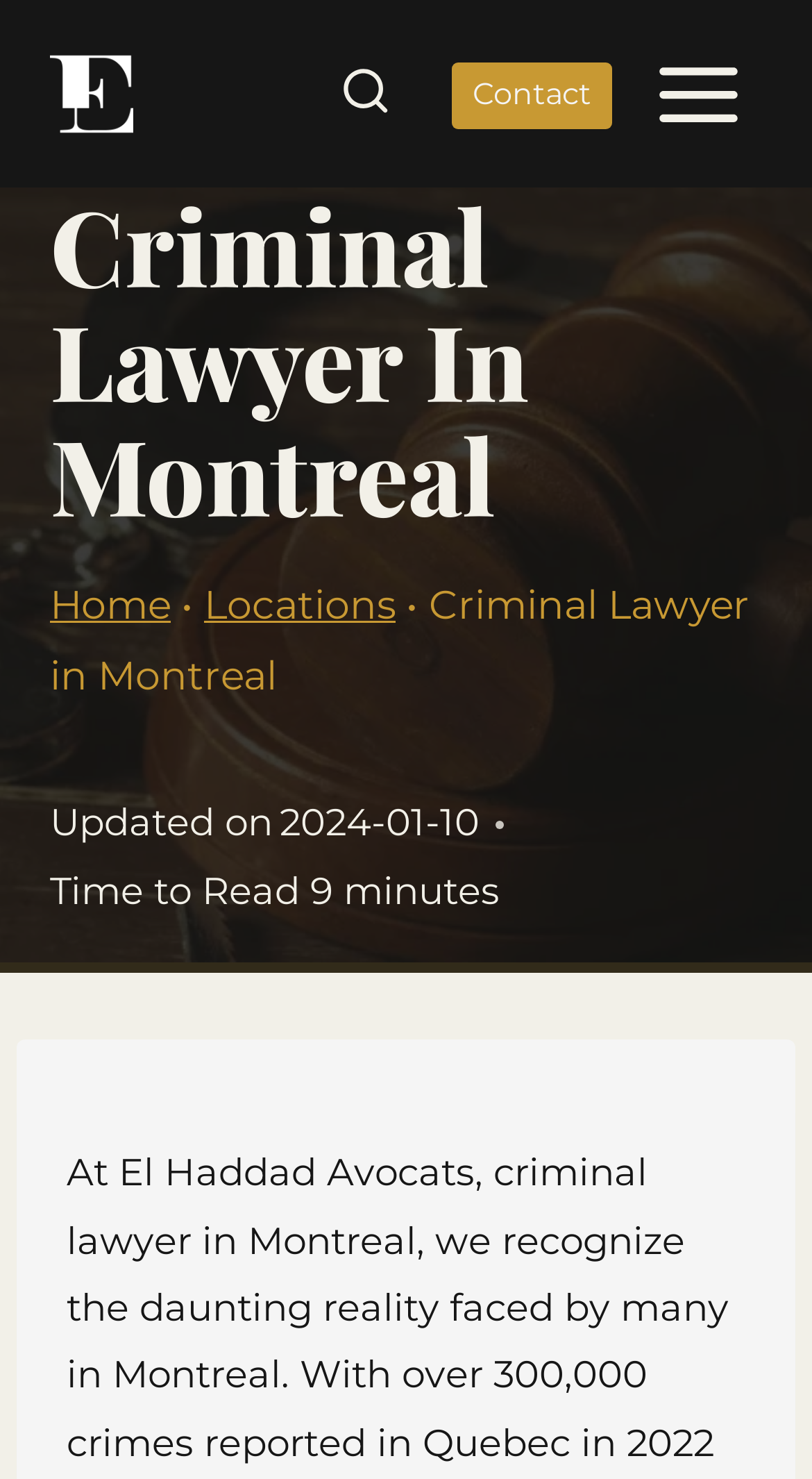What is the name of the law firm?
Refer to the image and give a detailed response to the question.

I found the name of the law firm by looking at the top-left corner of the webpage, where there is a link and an image with the same name, 'El Haddad, Avocats'.